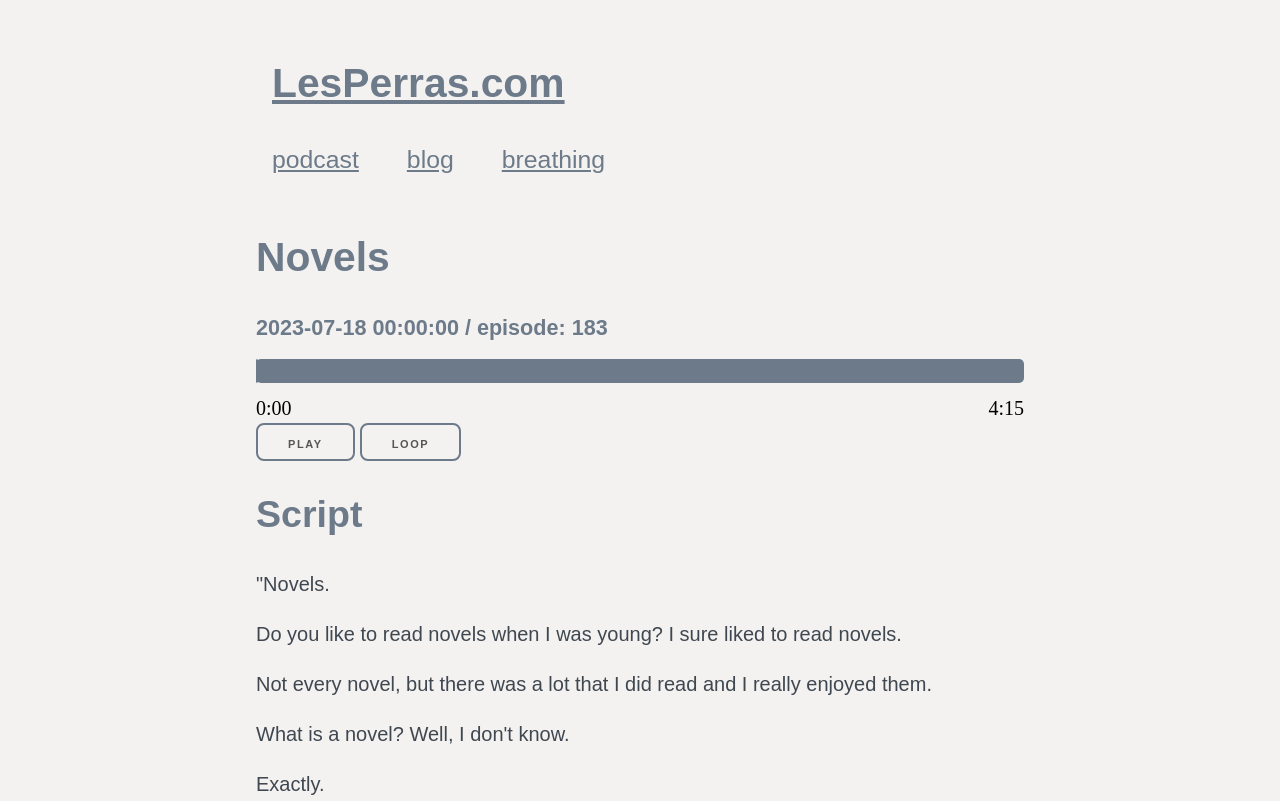Please analyze the image and provide a thorough answer to the question:
How many buttons are there on the webpage?

I counted the number of button elements on the webpage. There are two button elements, one with the text 'PLAY' and another with the text 'LOOP', located at [0.2, 0.528, 0.277, 0.576] and [0.281, 0.528, 0.36, 0.576] respectively.